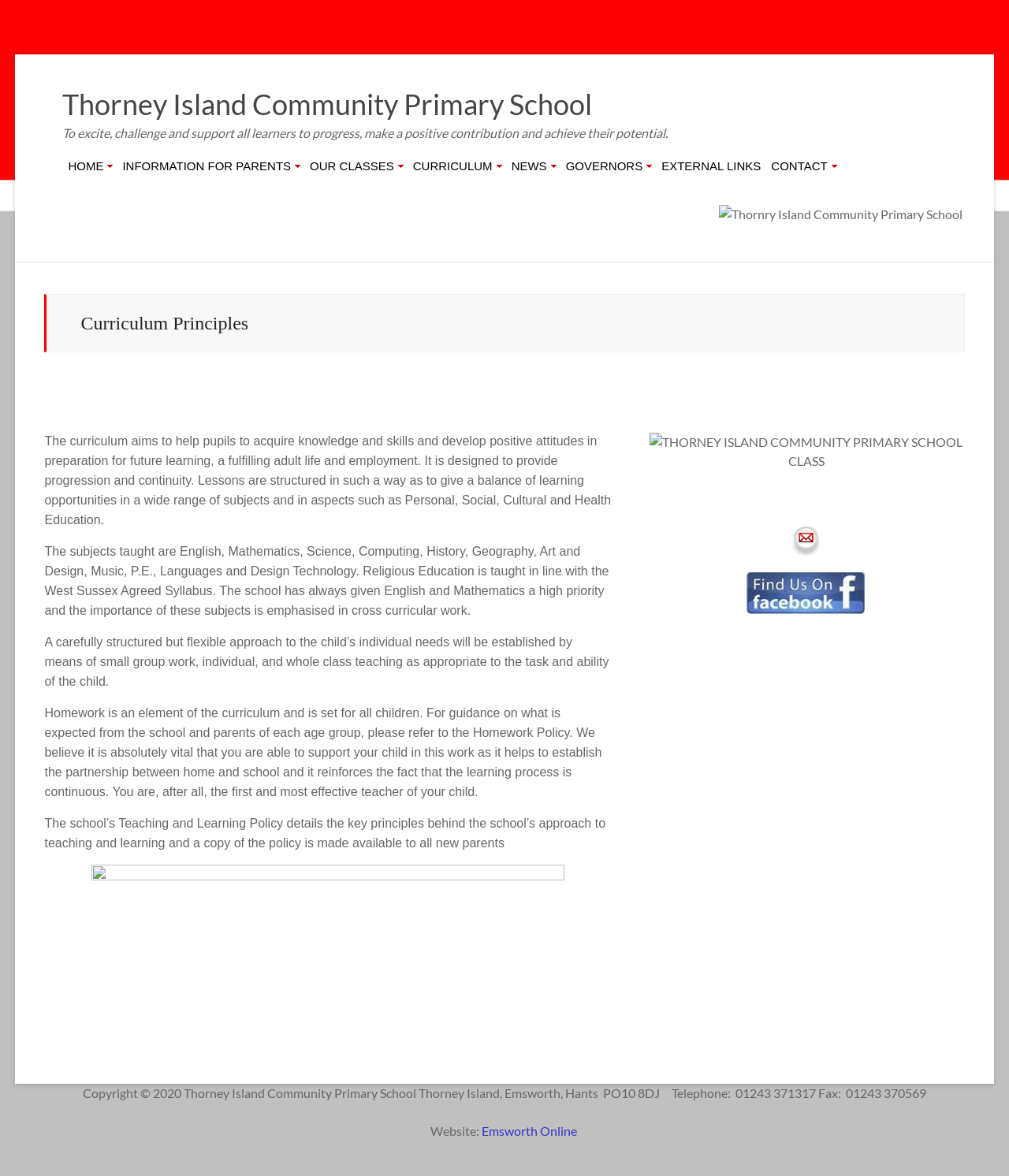Identify the bounding box coordinates of the section to be clicked to complete the task described by the following instruction: "visit NBA page". The coordinates should be four float numbers between 0 and 1, formatted as [left, top, right, bottom].

None